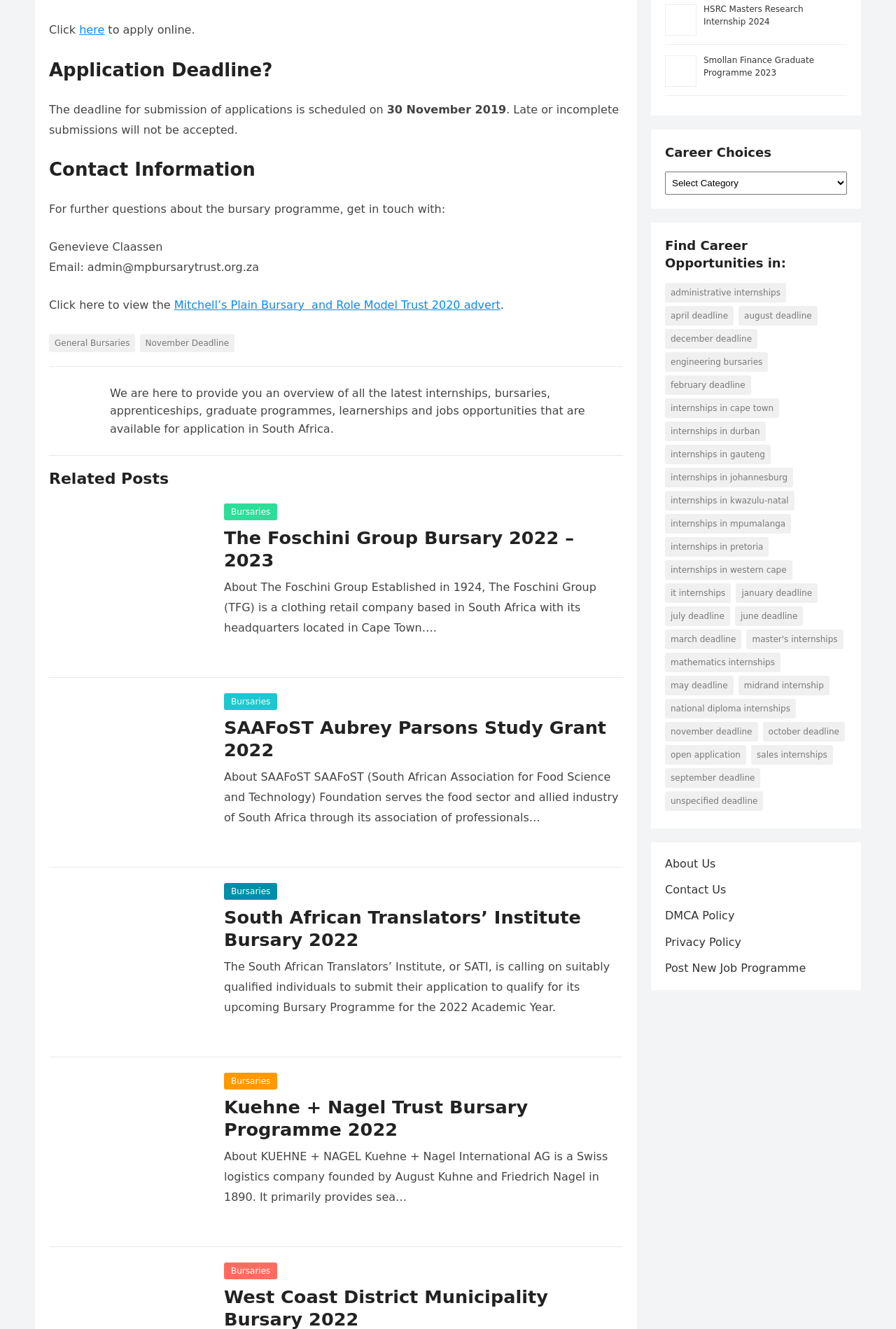Examine the image and give a thorough answer to the following question:
What type of opportunities are available on this website?

The website provides an overview of all the latest internships, bursaries, apprenticeships, graduate programmes, learnerships, and jobs opportunities that are available for application in South Africa, as mentioned in the text.